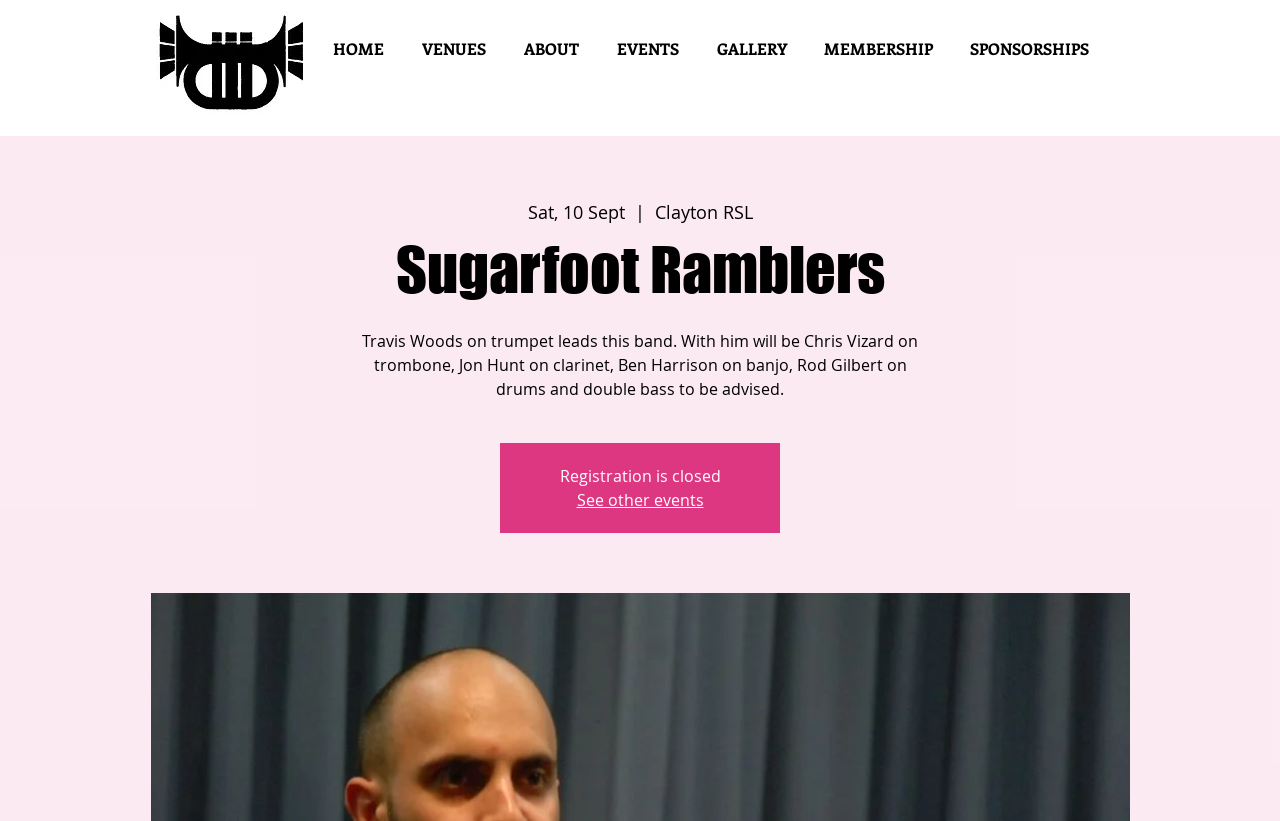Answer the question below in one word or phrase:
What type of event is listed on this page?

Music event